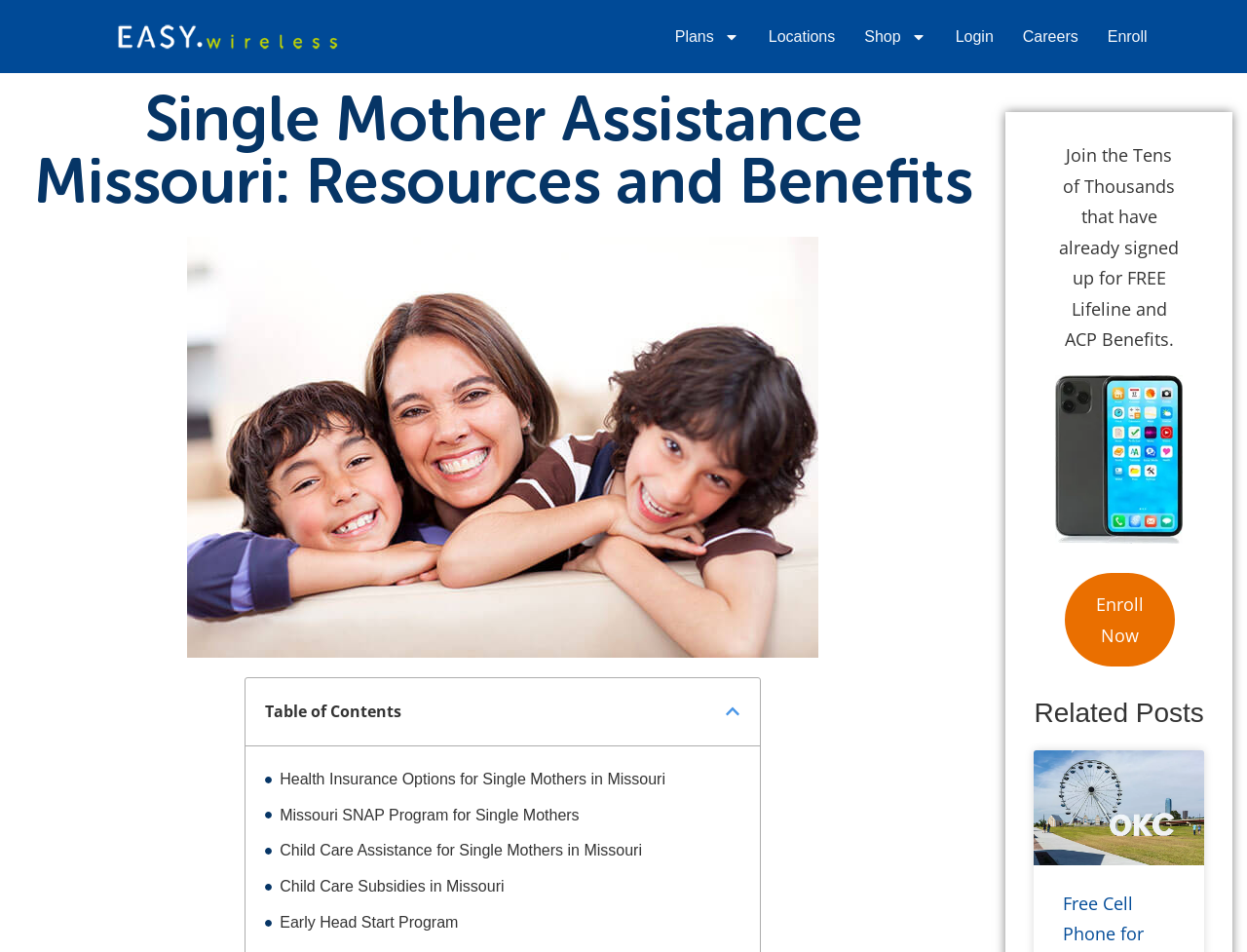Determine the bounding box coordinates for the element that should be clicked to follow this instruction: "Read about 'Health Insurance Options for Single Mothers in Missouri'". The coordinates should be given as four float numbers between 0 and 1, in the format [left, top, right, bottom].

[0.224, 0.804, 0.534, 0.834]